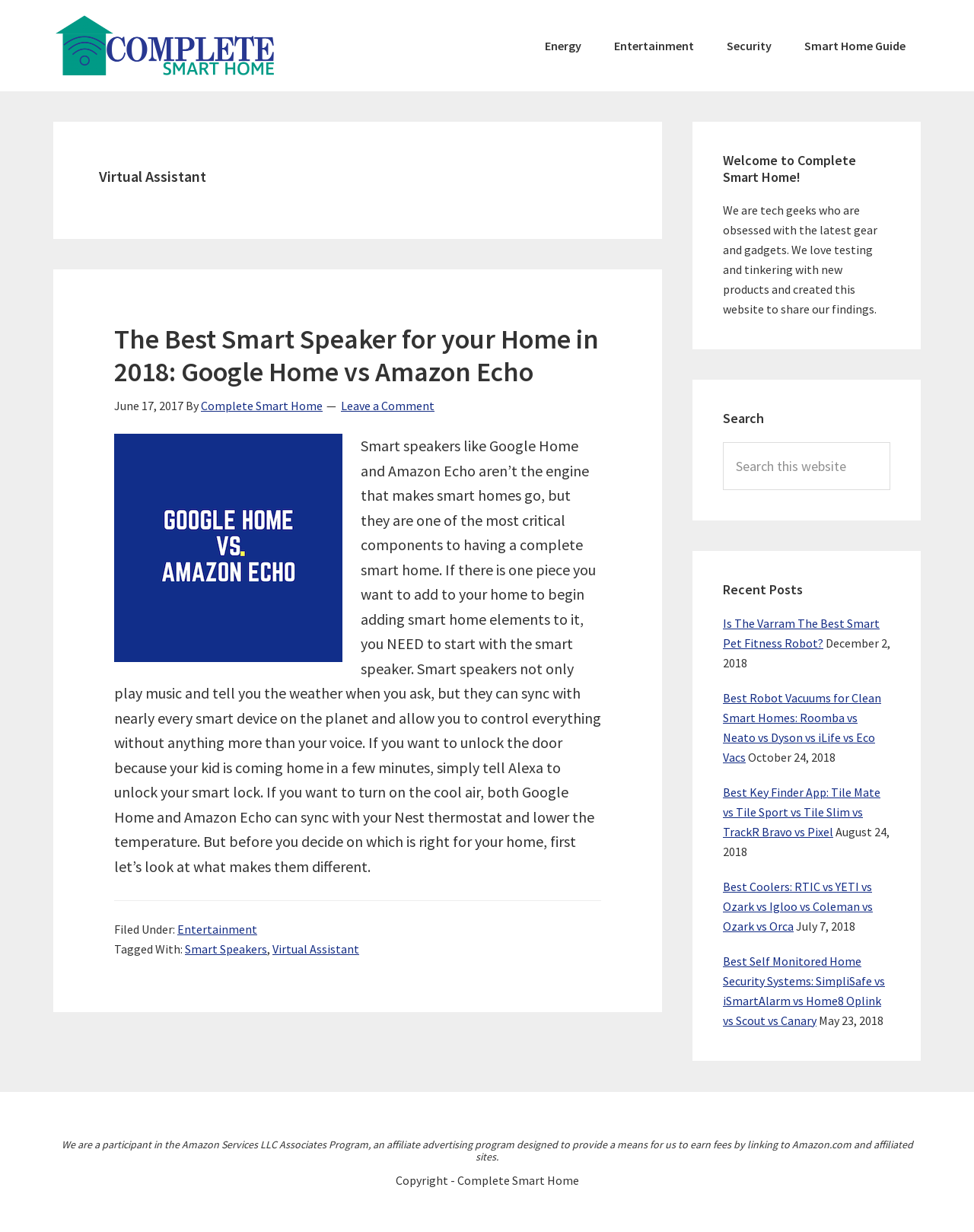What is the date of the latest article?
From the details in the image, provide a complete and detailed answer to the question.

The date of the latest article is June 17, 2017, as indicated by the time element in the article header, which reads 'June 17, 2017'.